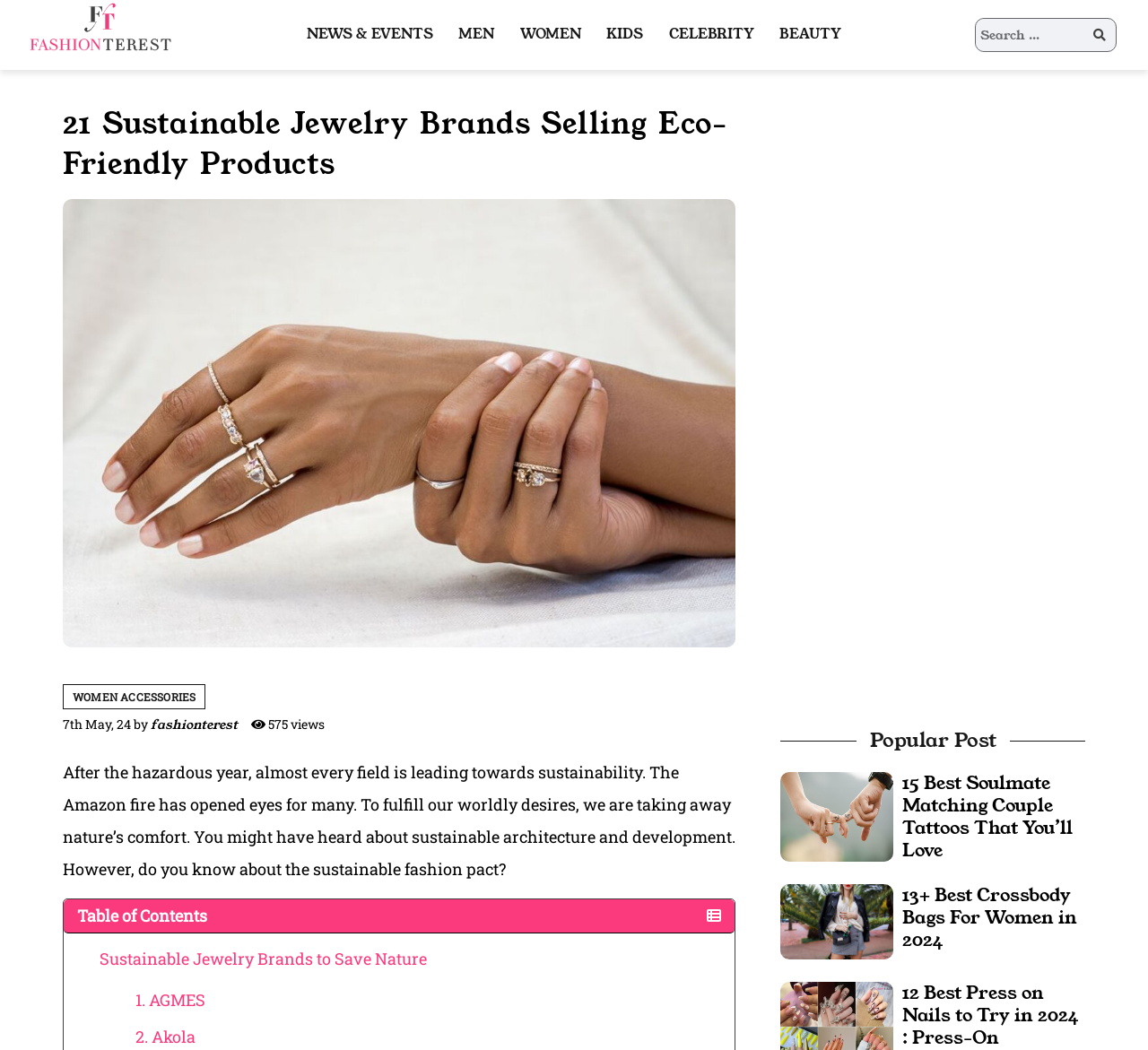Please identify the webpage's heading and generate its text content.

21 Sustainable Jewelry Brands Selling Eco-Friendly Products